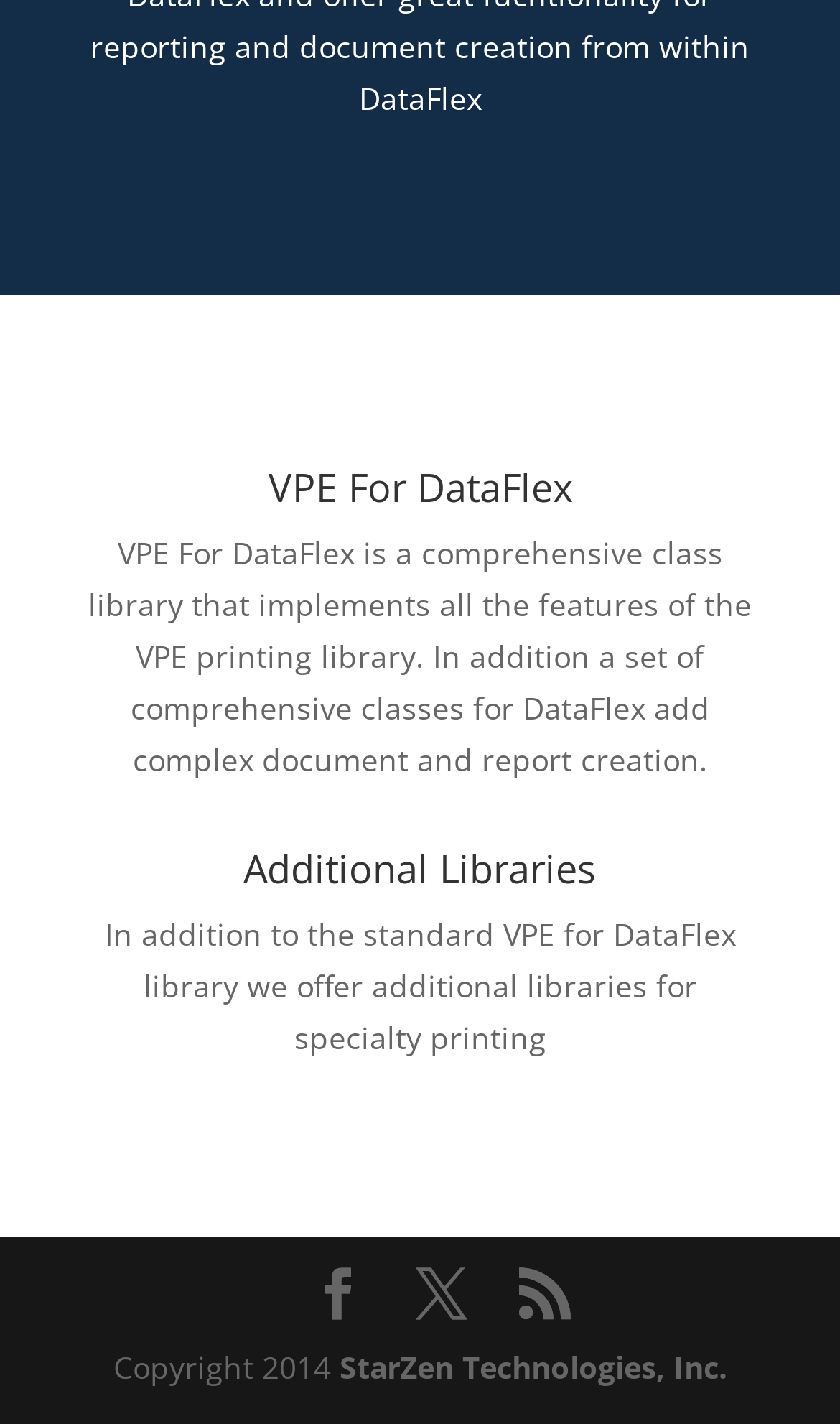Extract the bounding box coordinates of the UI element described: "StarZen Technologies, Inc.". Provide the coordinates in the format [left, top, right, bottom] with values ranging from 0 to 1.

[0.404, 0.945, 0.865, 0.974]